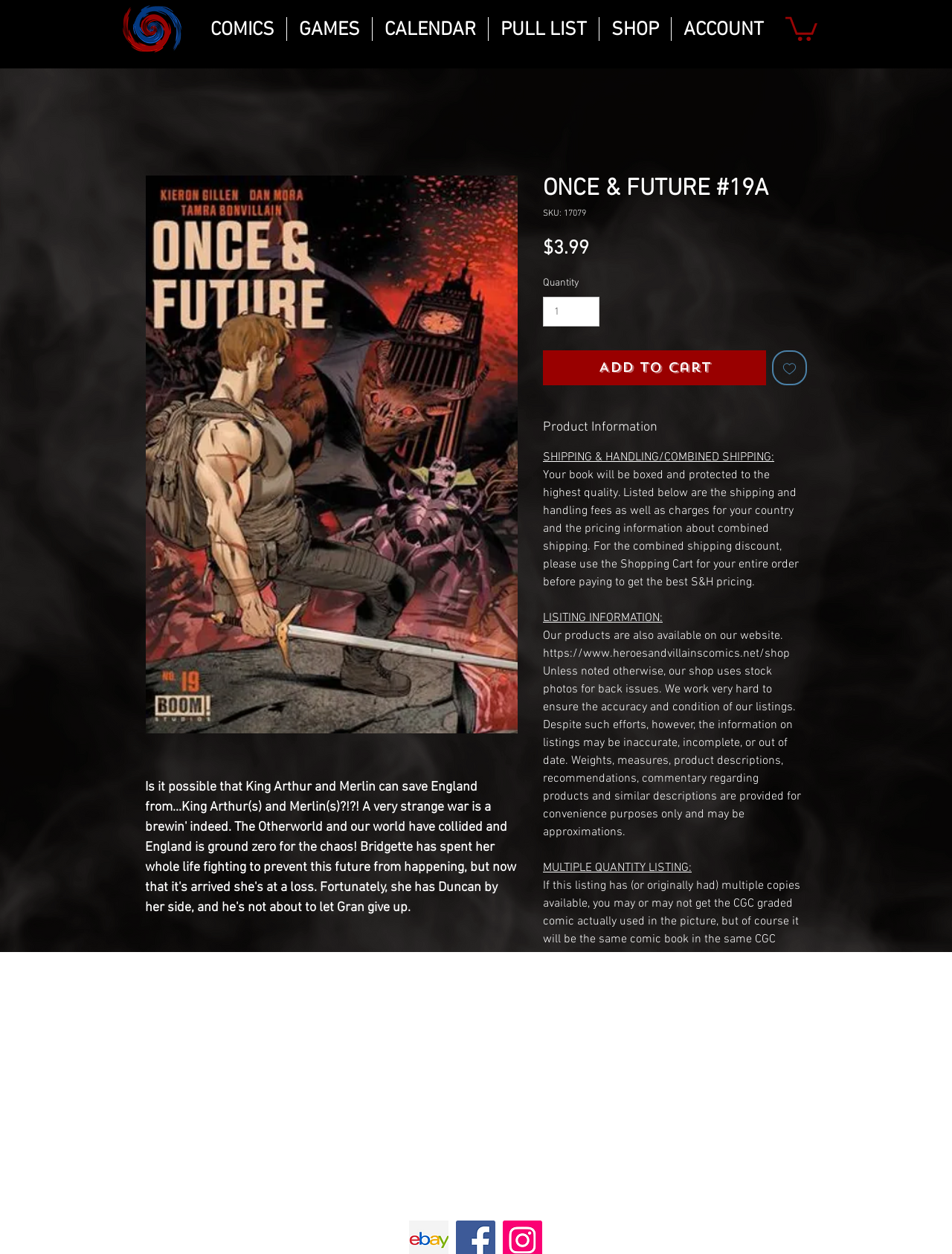Please identify the coordinates of the bounding box that should be clicked to fulfill this instruction: "Click the SHOP link".

[0.63, 0.014, 0.705, 0.033]